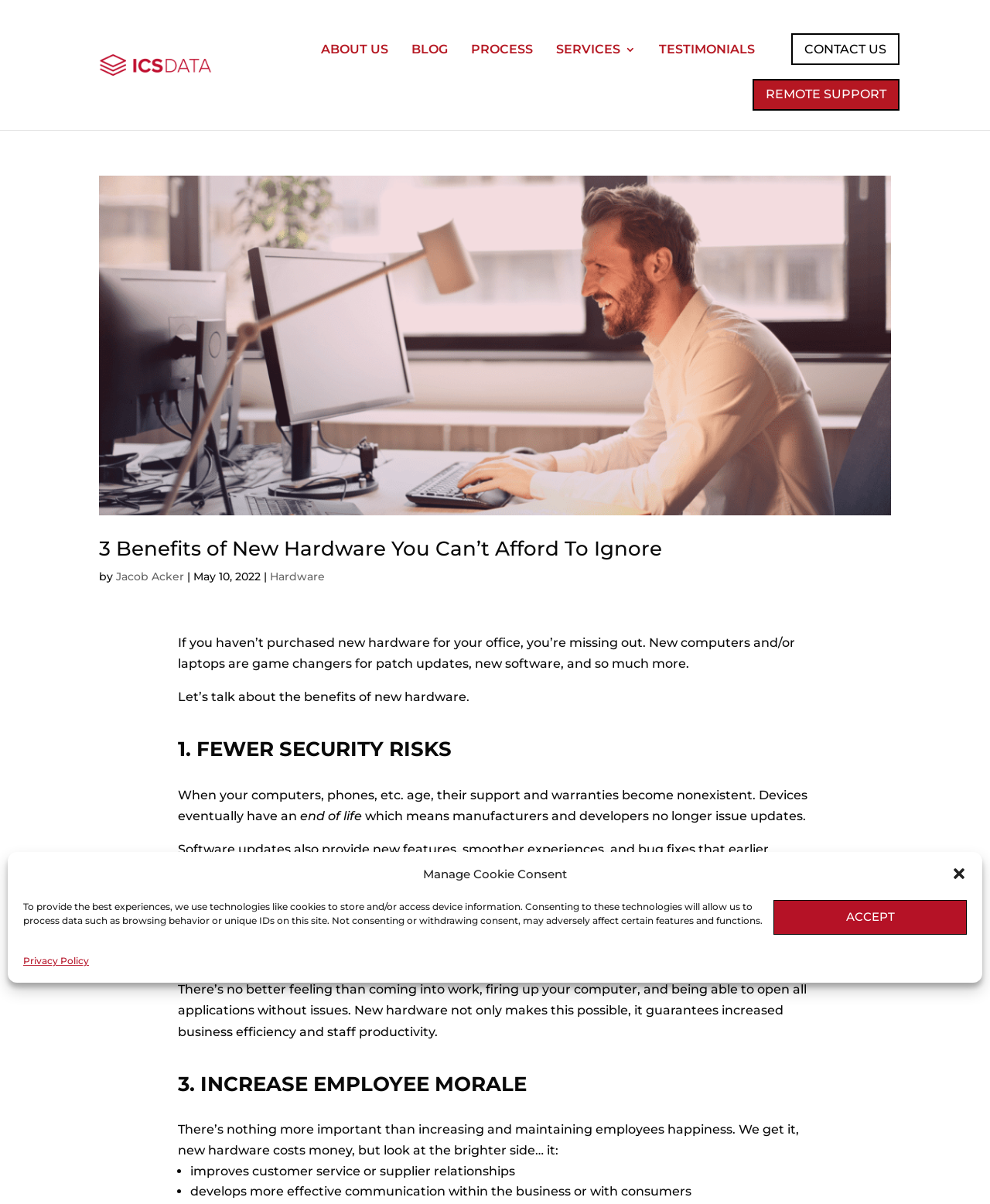Calculate the bounding box coordinates of the UI element given the description: "title="Search"".

None